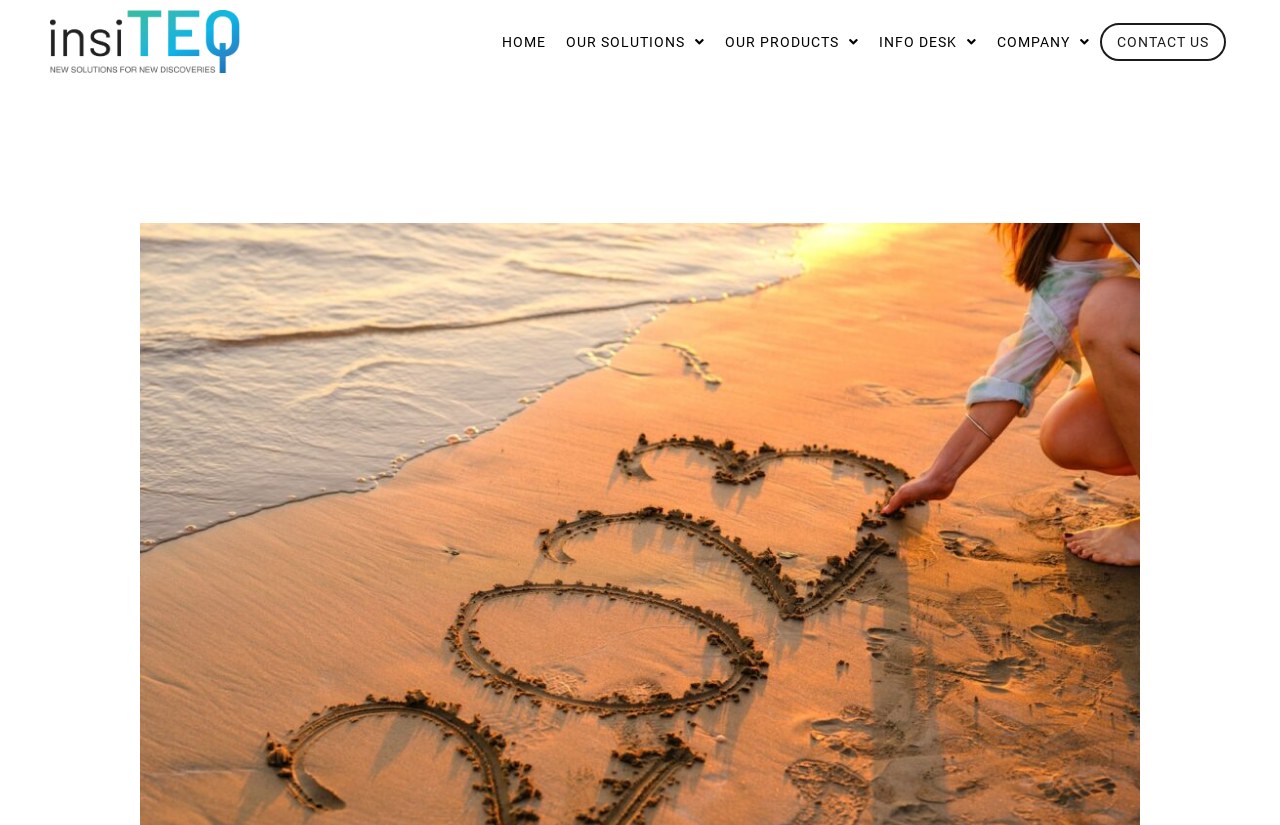Find the bounding box of the web element that fits this description: "HOME".

[0.384, 0.027, 0.434, 0.074]